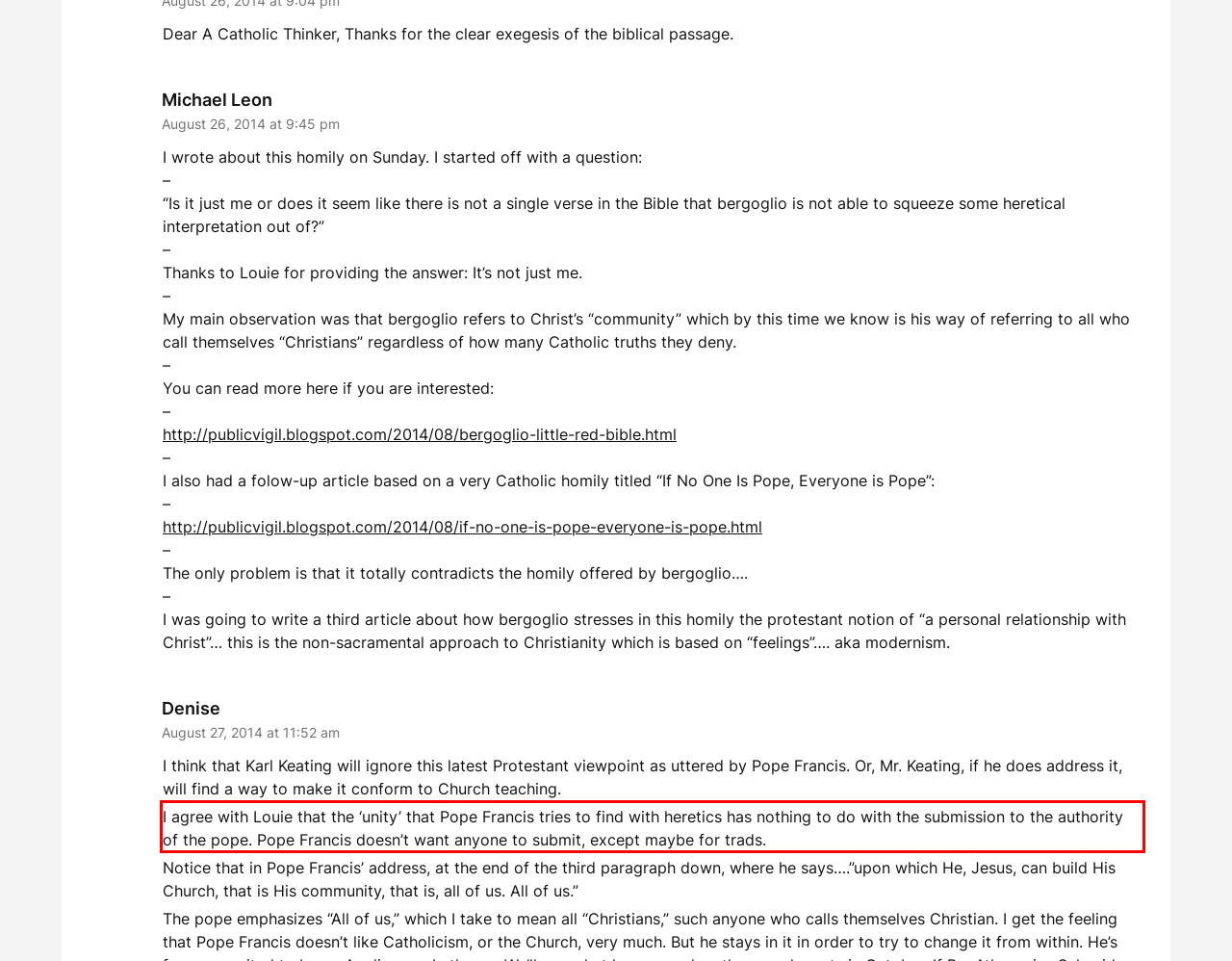Using the provided webpage screenshot, recognize the text content in the area marked by the red bounding box.

I agree with Louie that the ‘unity’ that Pope Francis tries to find with heretics has nothing to do with the submission to the authority of the pope. Pope Francis doesn’t want anyone to submit, except maybe for trads.